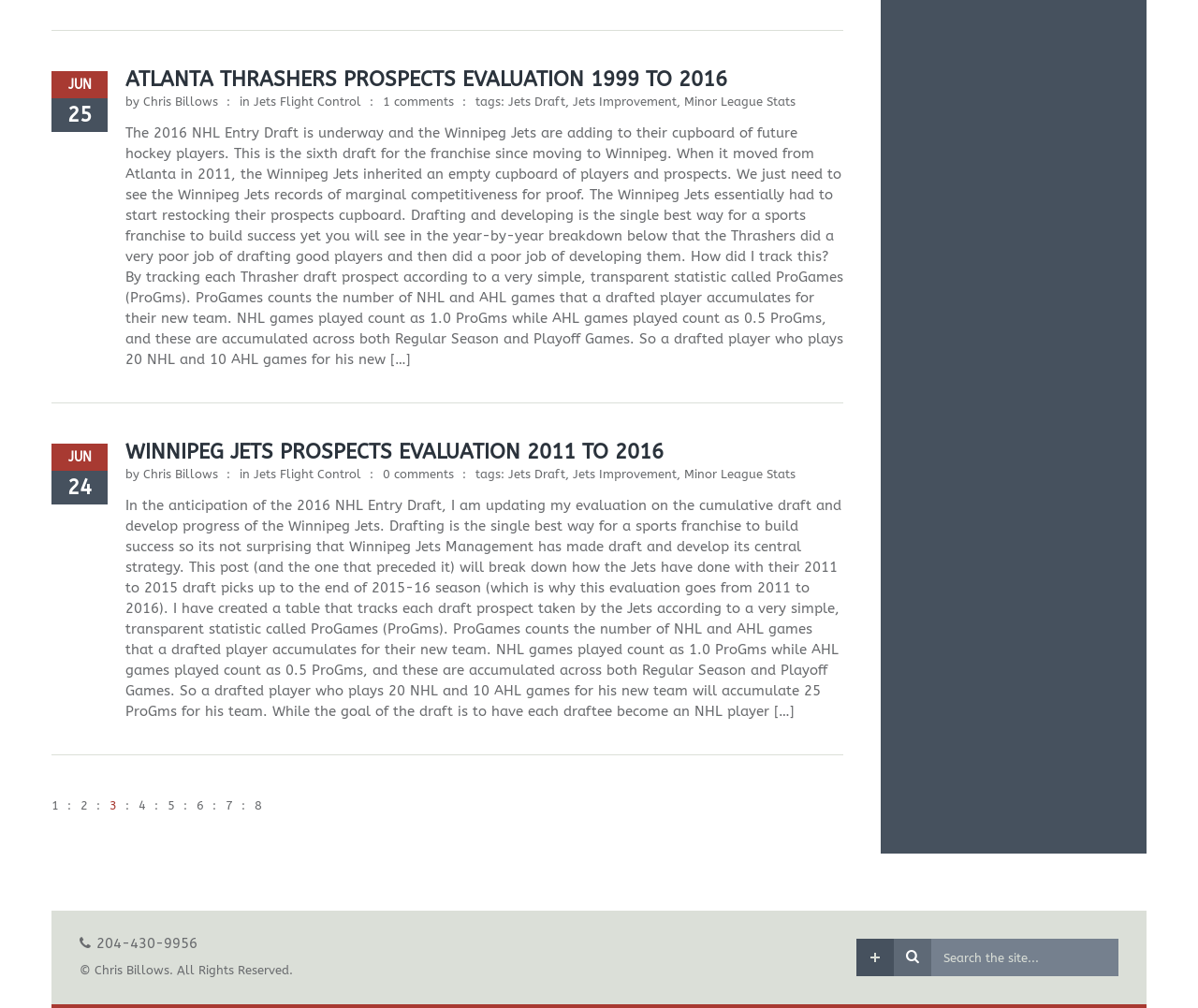What is the author of the first article?
Provide a detailed answer to the question using information from the image.

The author of the first article can be found by looking at the 'by' section of the article, which is located below the title 'ATLANTA THRASHERS PROSPECTS EVALUATION 1999 TO 2016'. The text 'by Chris Billows' indicates that Chris Billows is the author of the article.